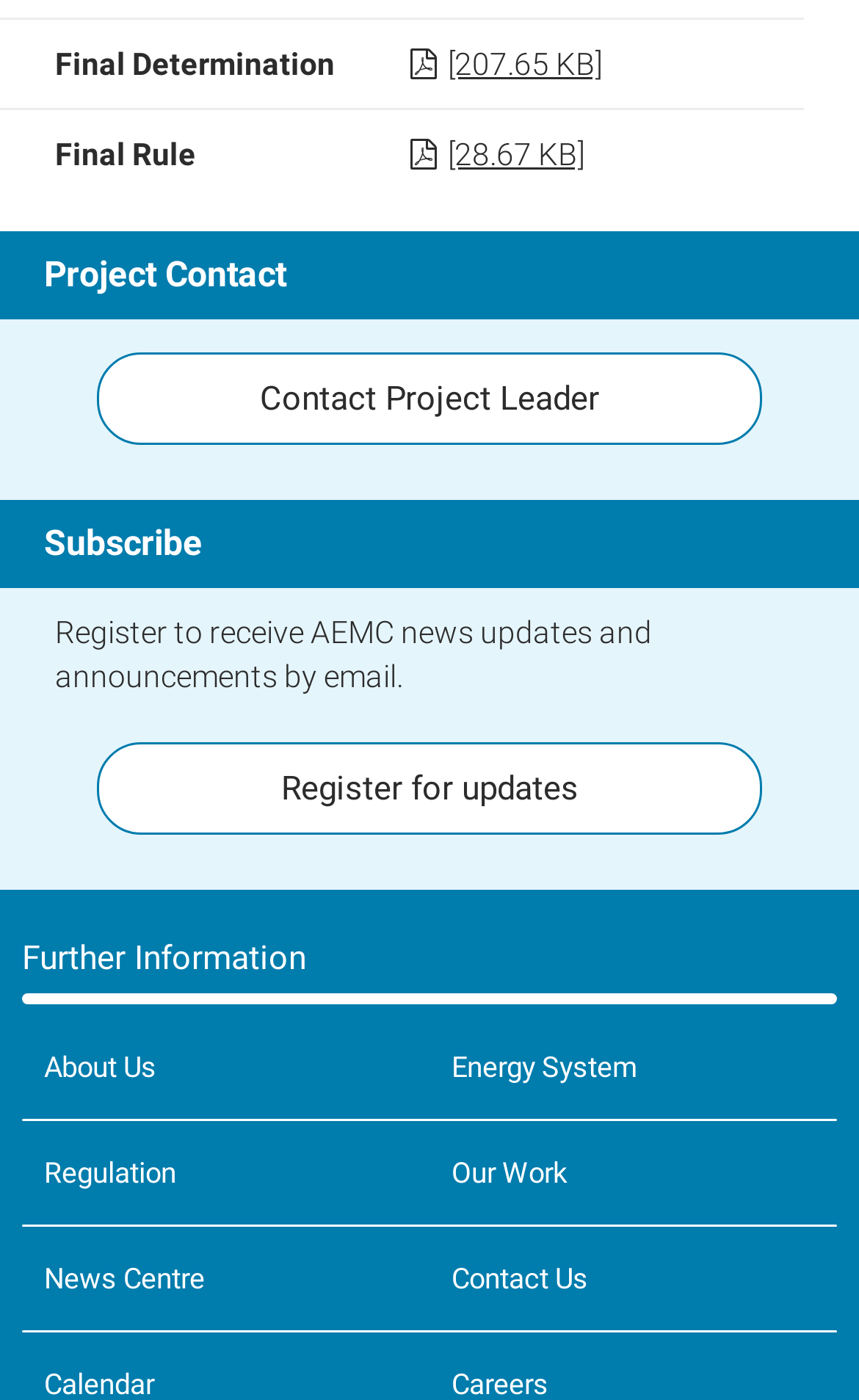Carefully observe the image and respond to the question with a detailed answer:
What is the purpose of the 'Register for updates' link?

The link 'Register for updates' is accompanied by the text 'Register to receive AEMC news updates and announcements by email.', indicating that its purpose is to allow users to register for news updates.